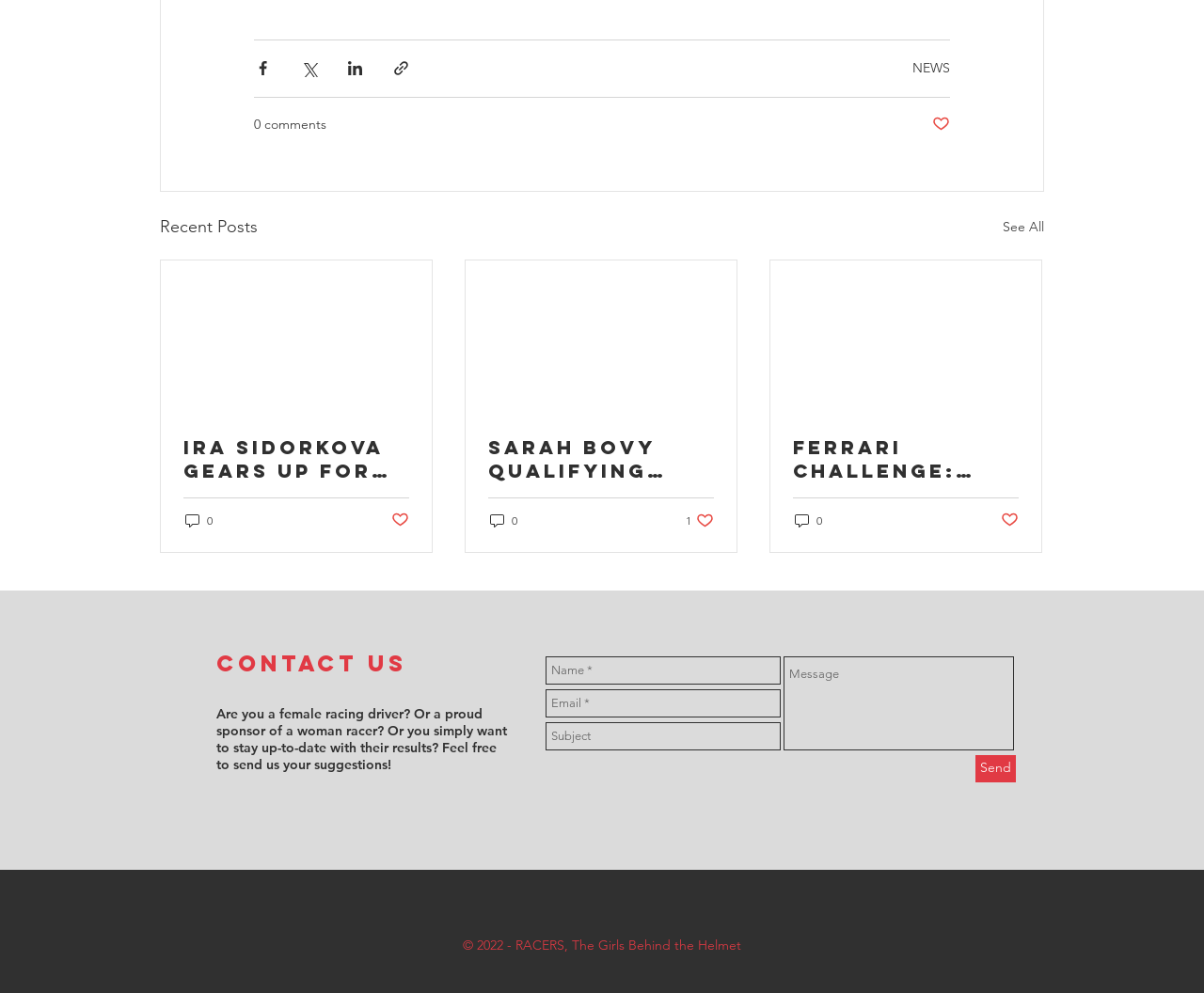Extract the bounding box coordinates for the HTML element that matches this description: "0 comments". The coordinates should be four float numbers between 0 and 1, i.e., [left, top, right, bottom].

[0.211, 0.115, 0.271, 0.135]